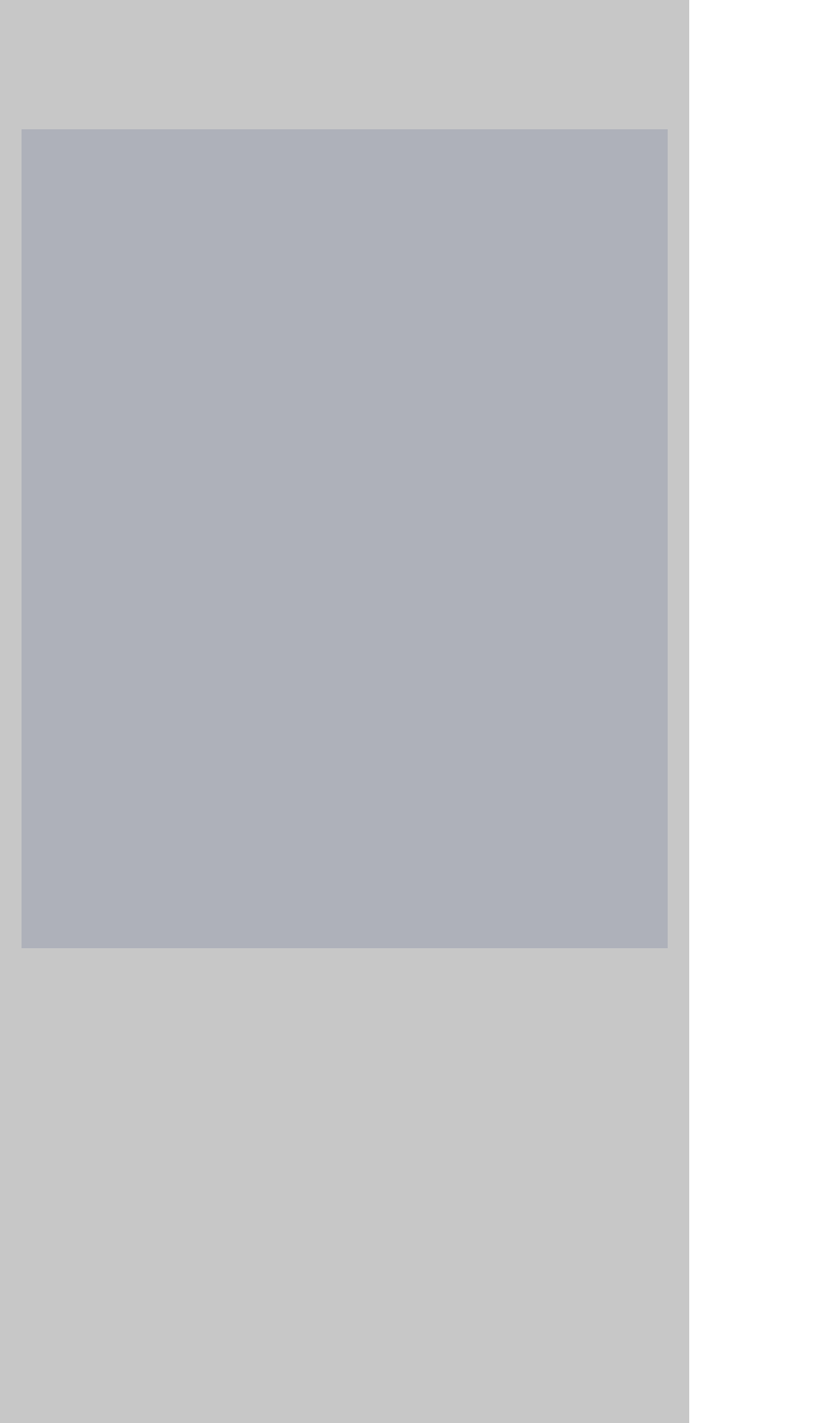Analyze the image and deliver a detailed answer to the question: What is the email address for sales?

I found the email address for sales by looking at the link element that says 'sales@apextechele.com' located at the bottom of the page, next to the 'Email.' static text.